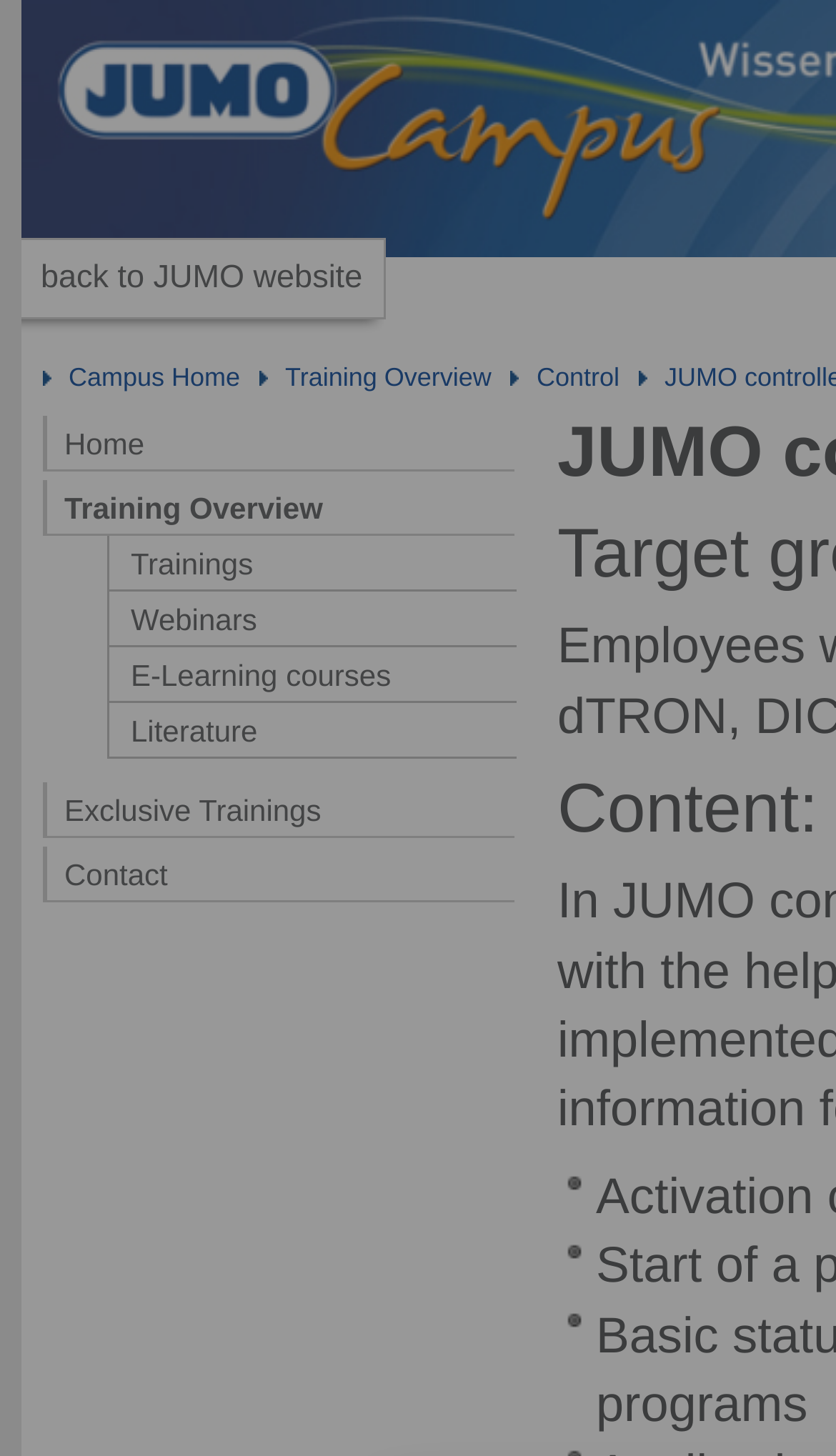Locate the bounding box coordinates of the element that needs to be clicked to carry out the instruction: "view training overview". The coordinates should be given as four float numbers ranging from 0 to 1, i.e., [left, top, right, bottom].

[0.341, 0.249, 0.588, 0.269]